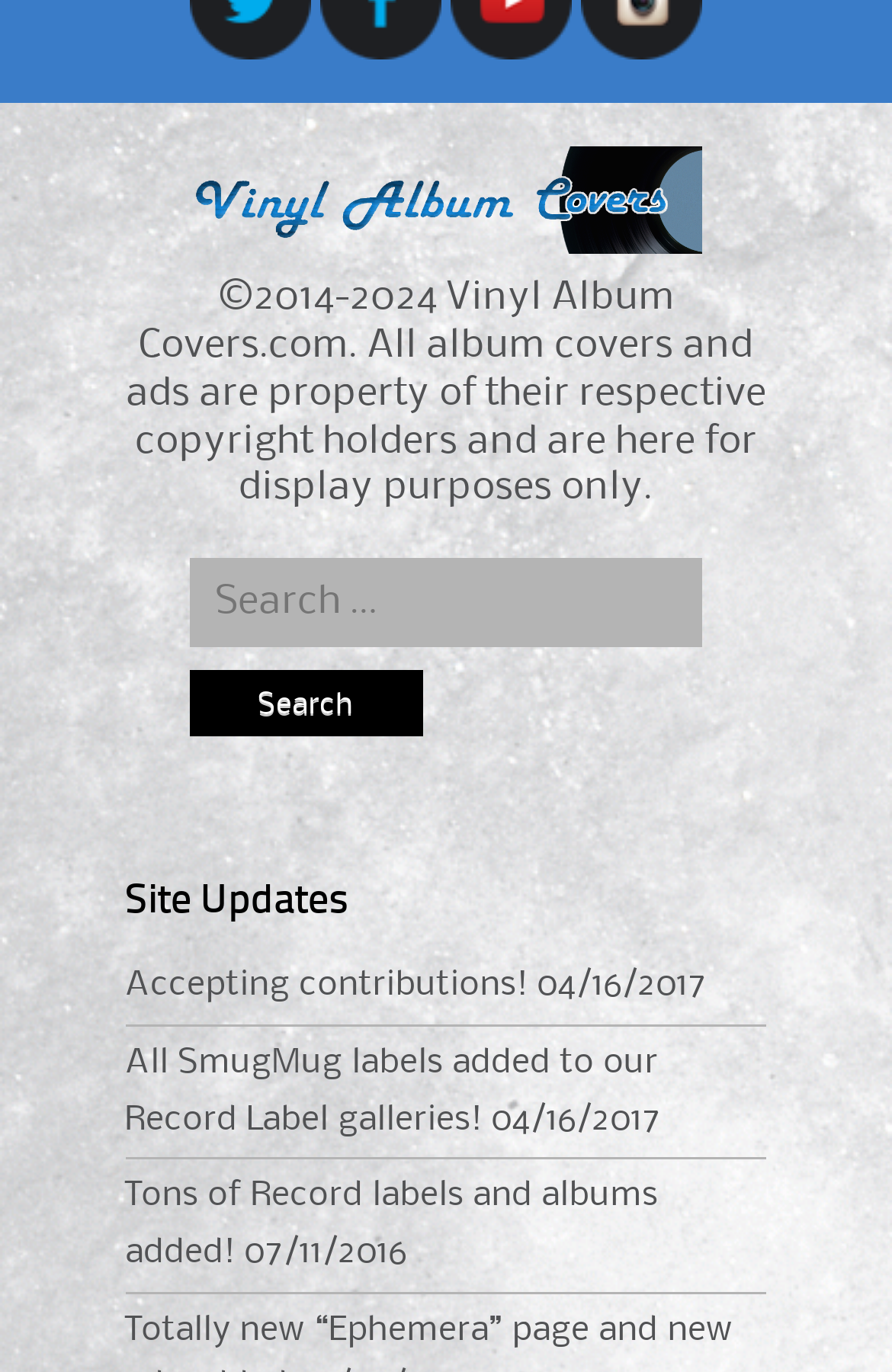Please identify the bounding box coordinates of the area I need to click to accomplish the following instruction: "Check site updates".

[0.14, 0.639, 0.86, 0.677]